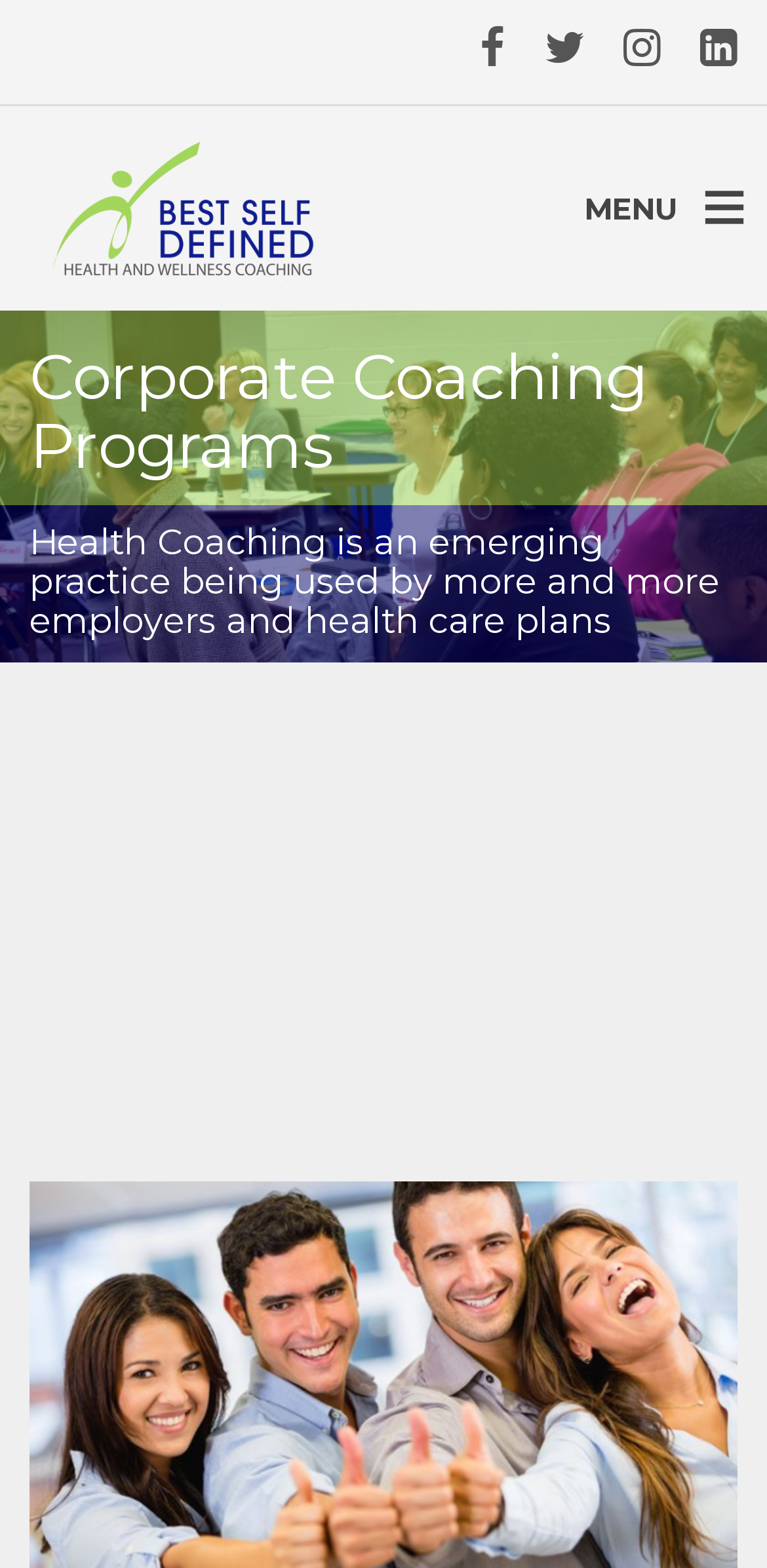What is the logo of HealthFlex?
Identify the answer in the screenshot and reply with a single word or phrase.

Image